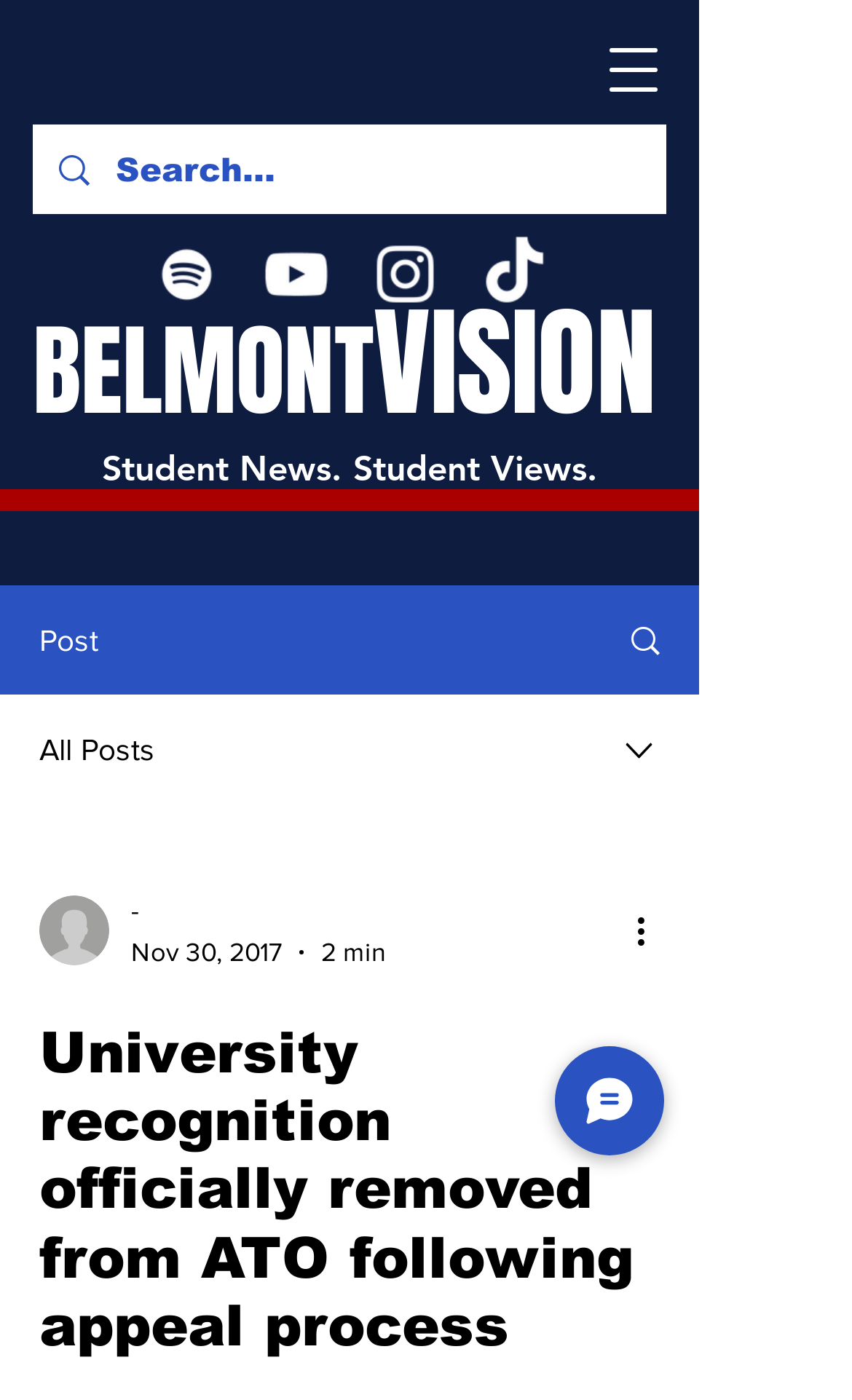Respond with a single word or phrase to the following question: What is the name of the university?

Belmont